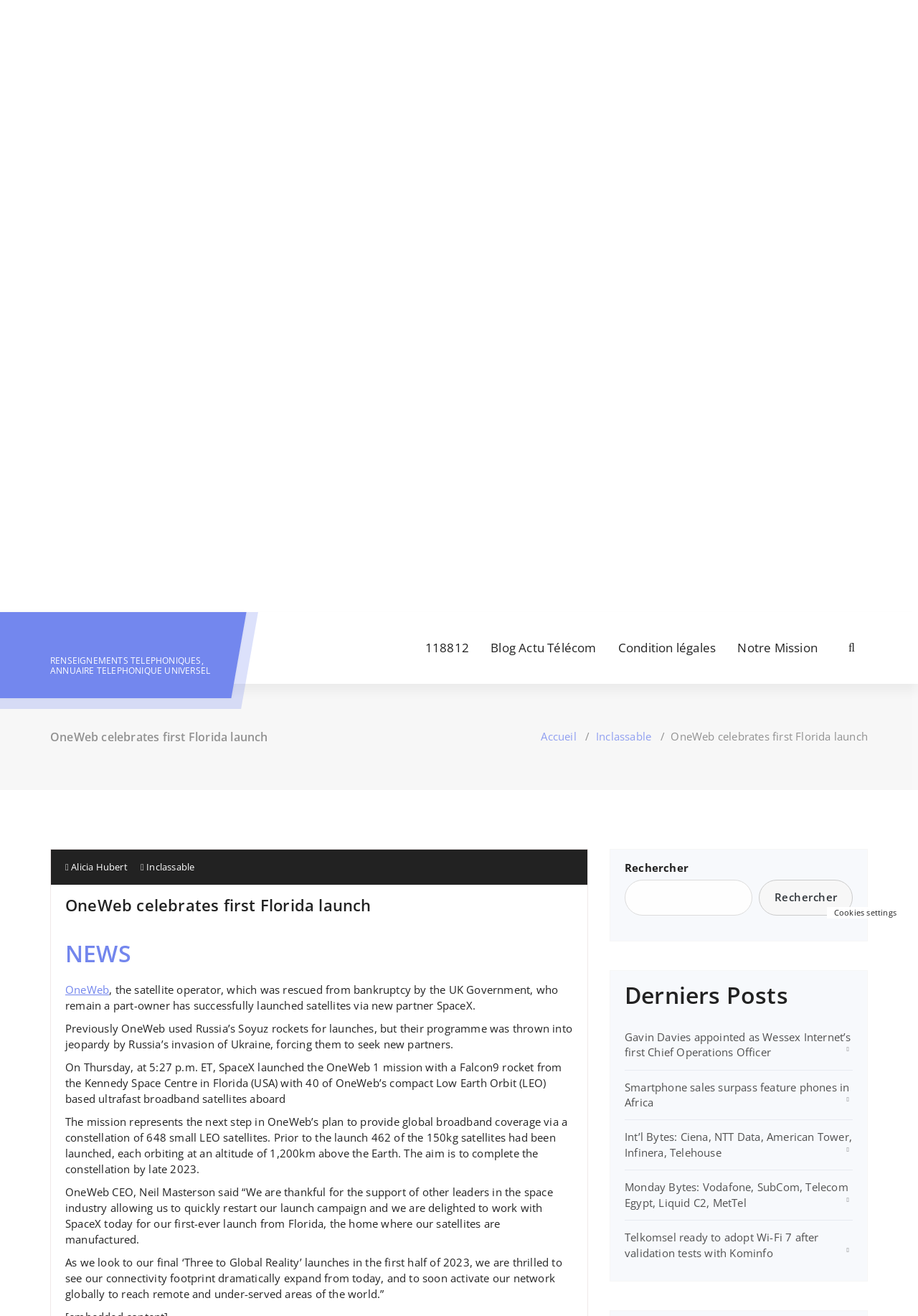How many satellites had been launched prior to the OneWeb 1 mission?
Answer the question with a thorough and detailed explanation.

The article states that prior to the launch, 462 of the 150kg satellites had been launched, each orbiting at an altitude of 1,200km above the Earth. This information can be found in the paragraph that starts with 'The mission represents the next step in OneWeb’s plan...'.